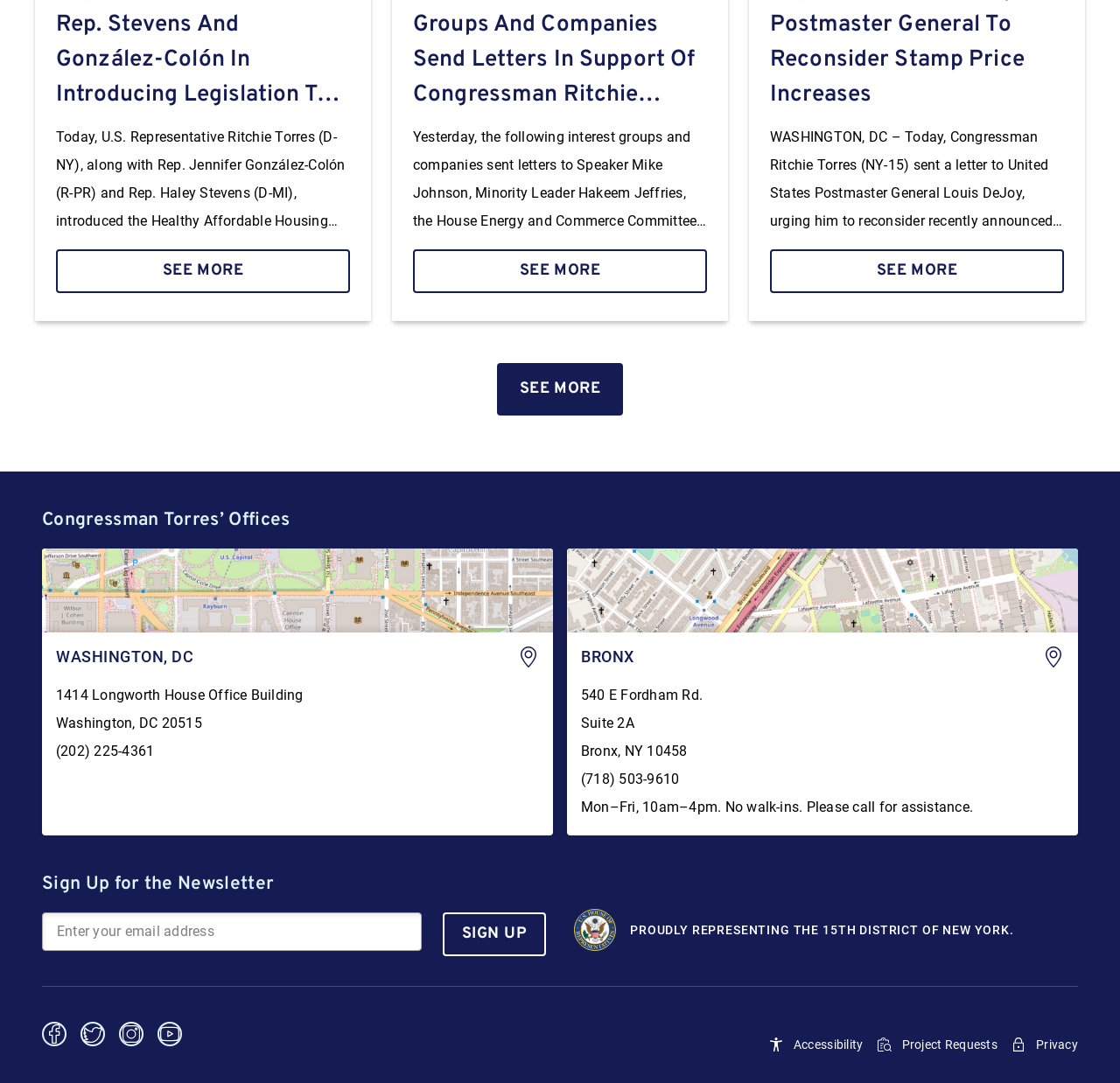Please predict the bounding box coordinates (top-left x, top-left y, bottom-right x, bottom-right y) for the UI element in the screenshot that fits the description: aria-label="Twitter"

[0.072, 0.943, 0.094, 0.974]